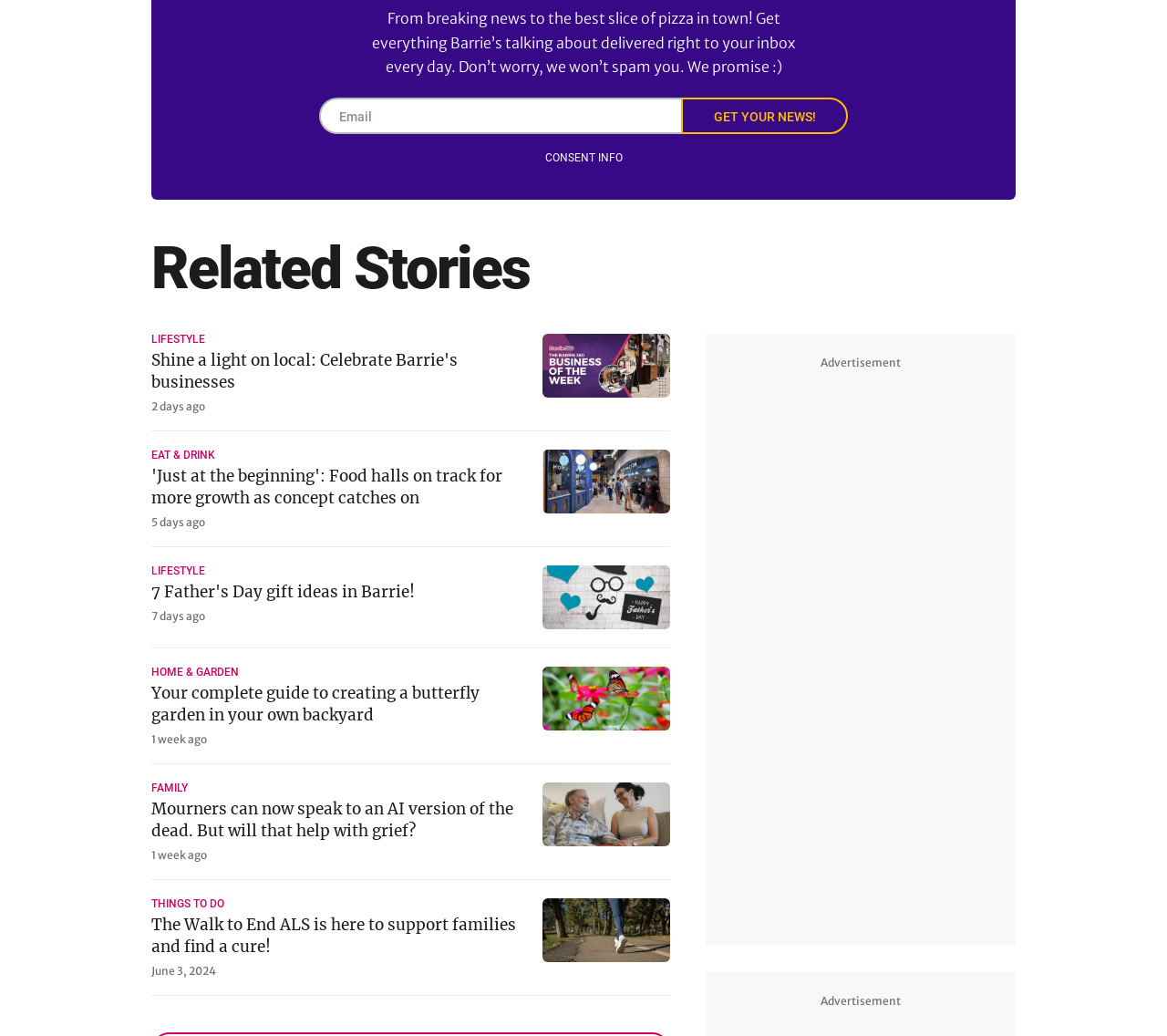Identify the bounding box of the HTML element described here: "Home & Garden". Provide the coordinates as four float numbers between 0 and 1: [left, top, right, bottom].

[0.13, 0.643, 0.205, 0.654]